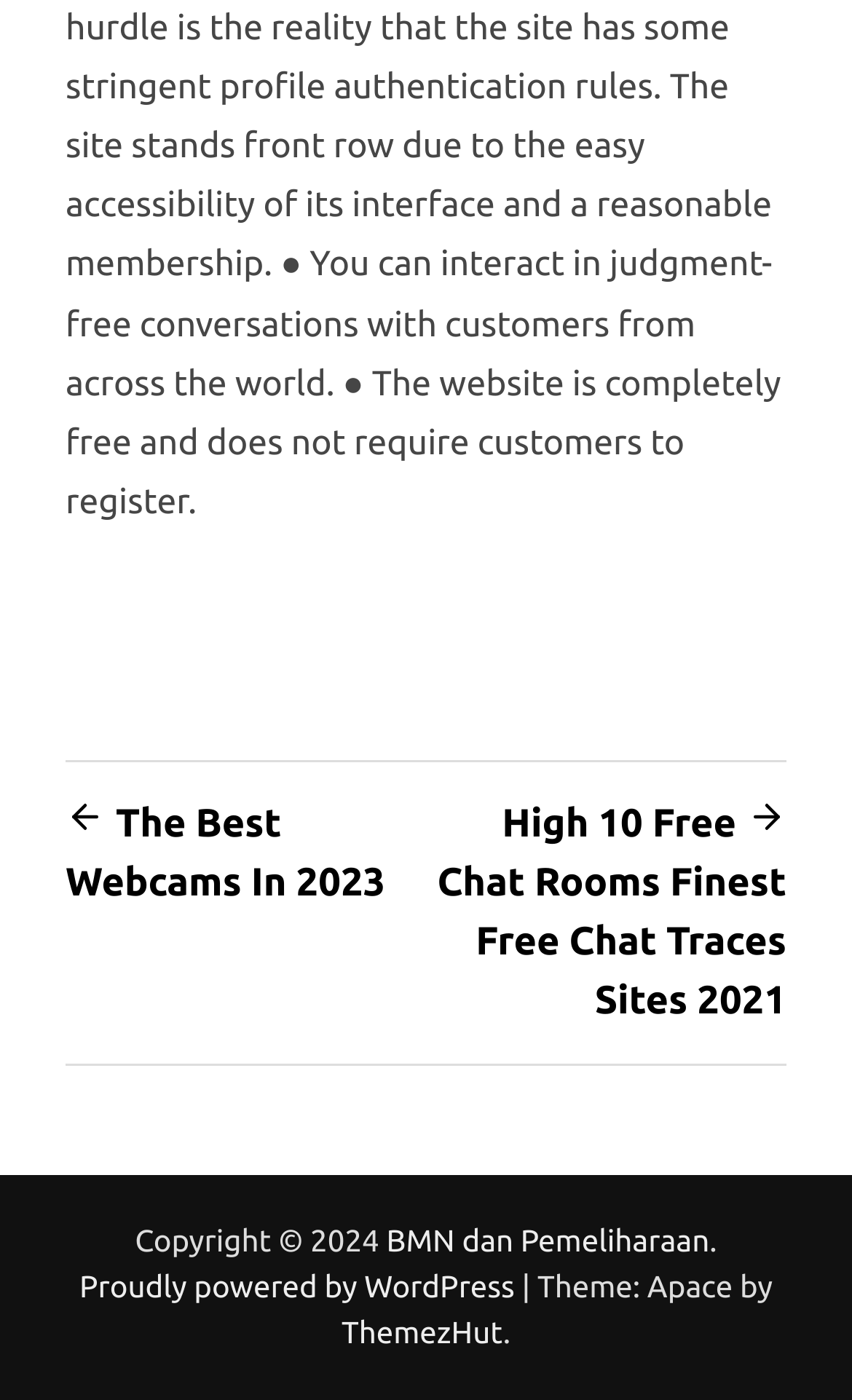Use a single word or phrase to answer the question:
How many images are there in the navigation section?

2